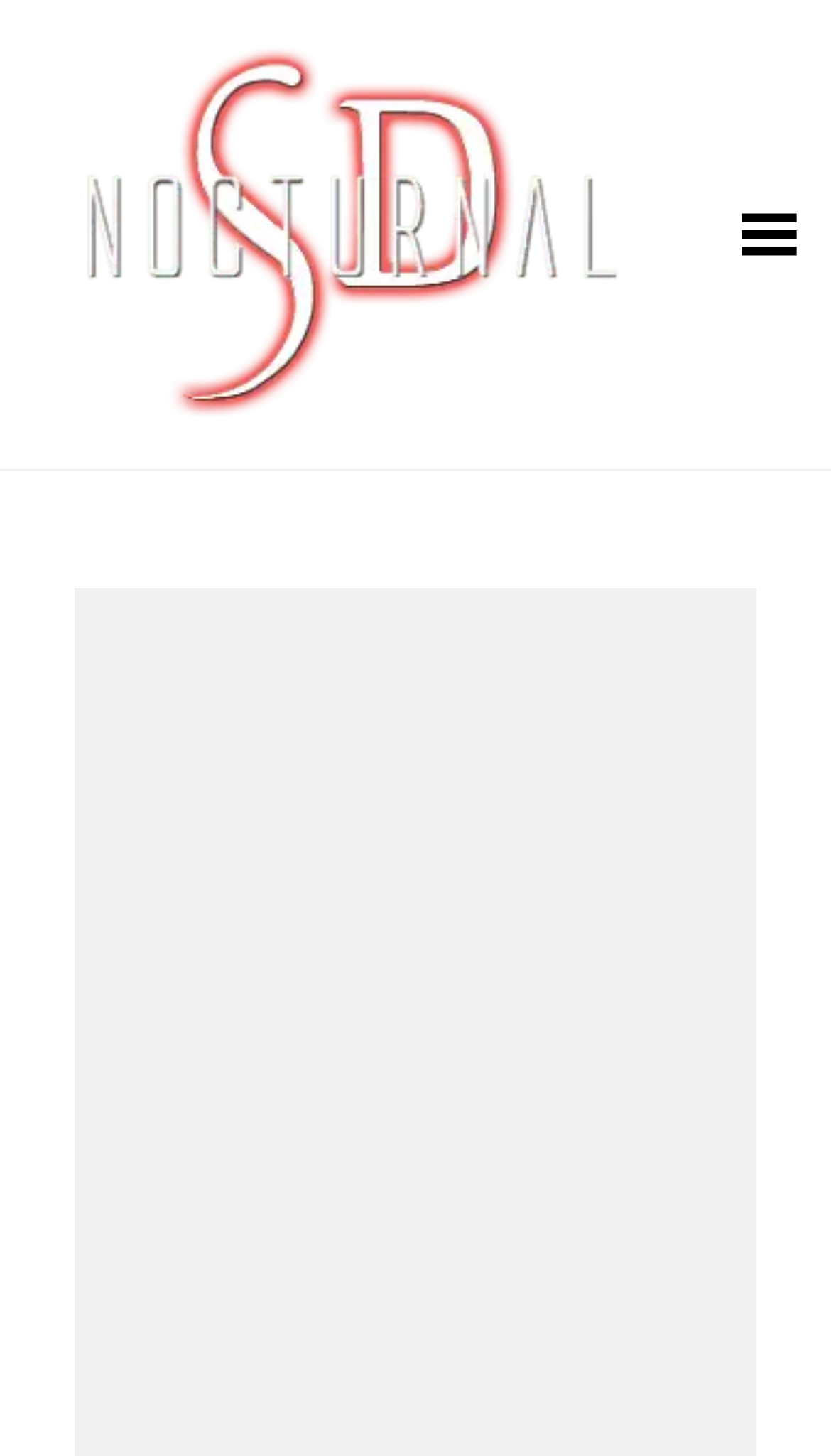Identify the bounding box coordinates for the UI element mentioned here: "Toggle Menu". Provide the coordinates as four float values between 0 and 1, i.e., [left, top, right, bottom].

[0.885, 0.138, 0.967, 0.184]